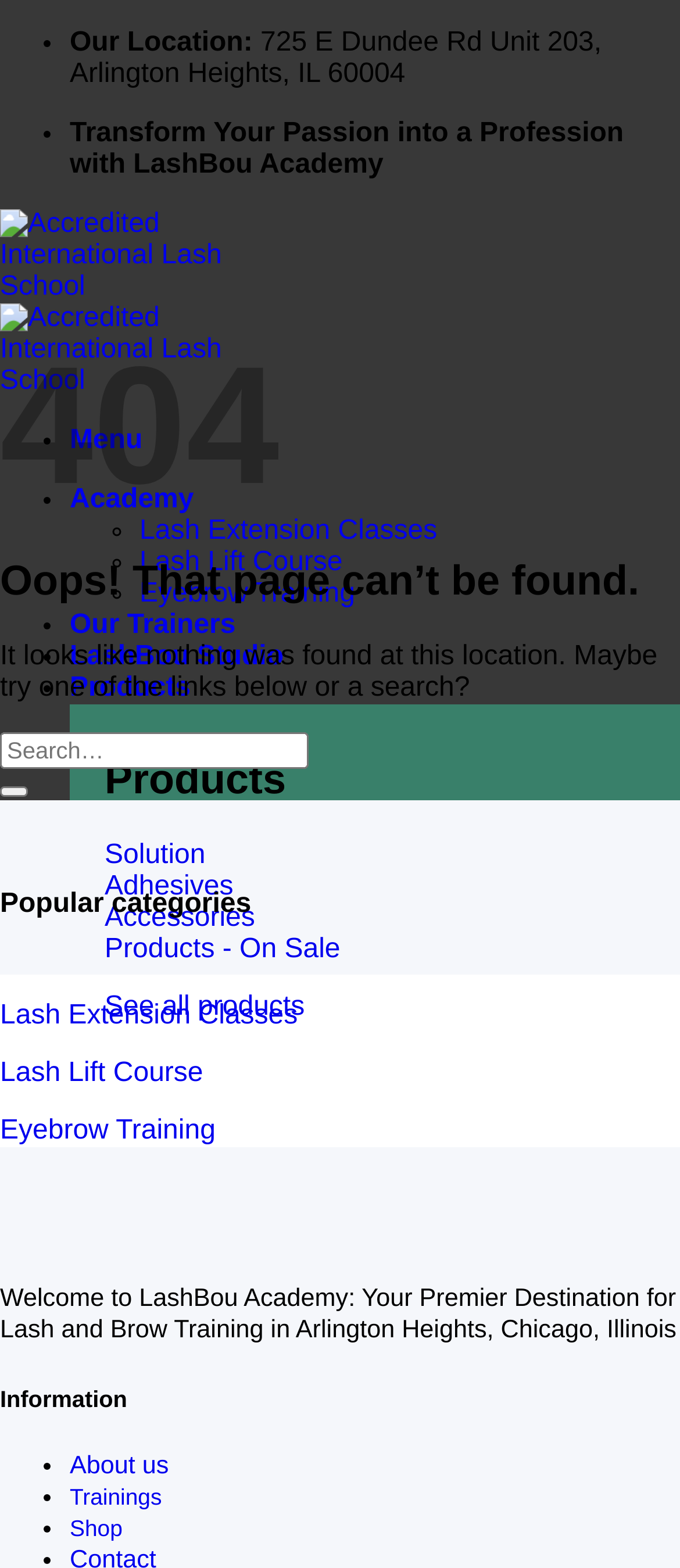Use a single word or phrase to answer the question: 
What is the location of LashBou Academy?

Arlington Heights, IL 60004